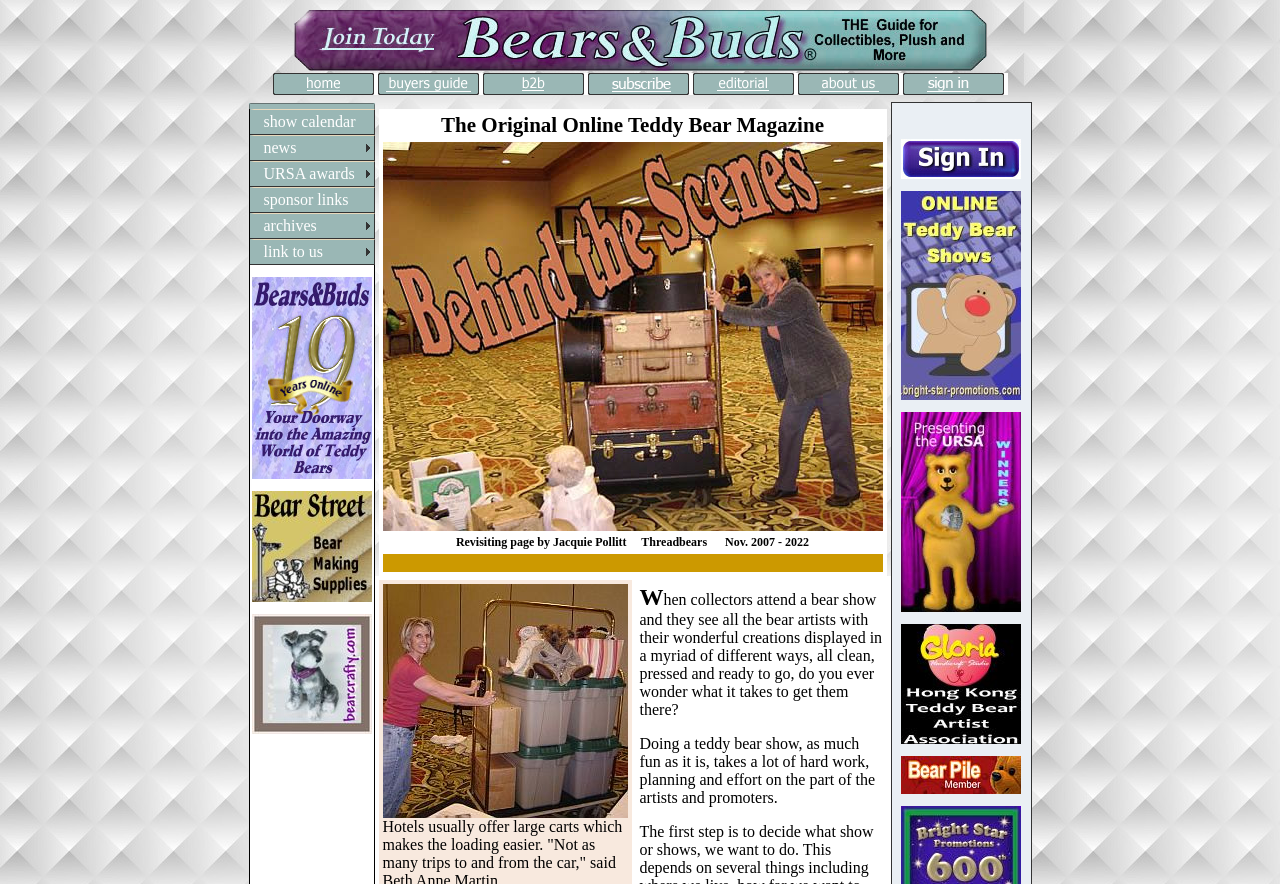Can you identify the bounding box coordinates of the clickable region needed to carry out this instruction: 'Click the first teddy bear image'? The coordinates should be four float numbers within the range of 0 to 1, stated as [left, top, right, bottom].

[0.227, 0.011, 0.773, 0.08]